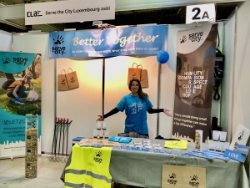Answer succinctly with a single word or phrase:
What is the representative wearing?

a blue t-shirt